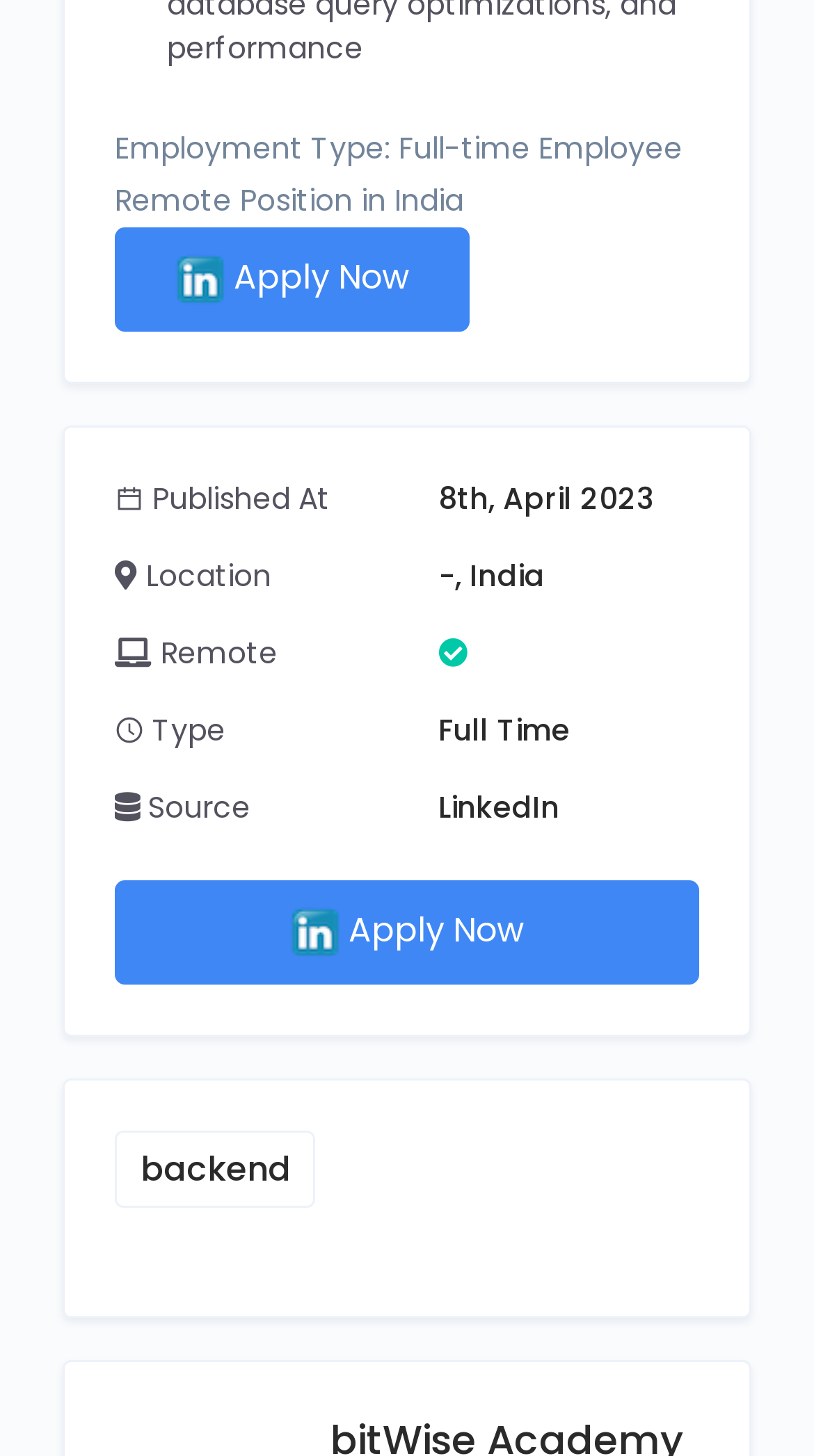Please locate the UI element described by "Apply Now" and provide its bounding box coordinates.

[0.141, 0.605, 0.859, 0.676]